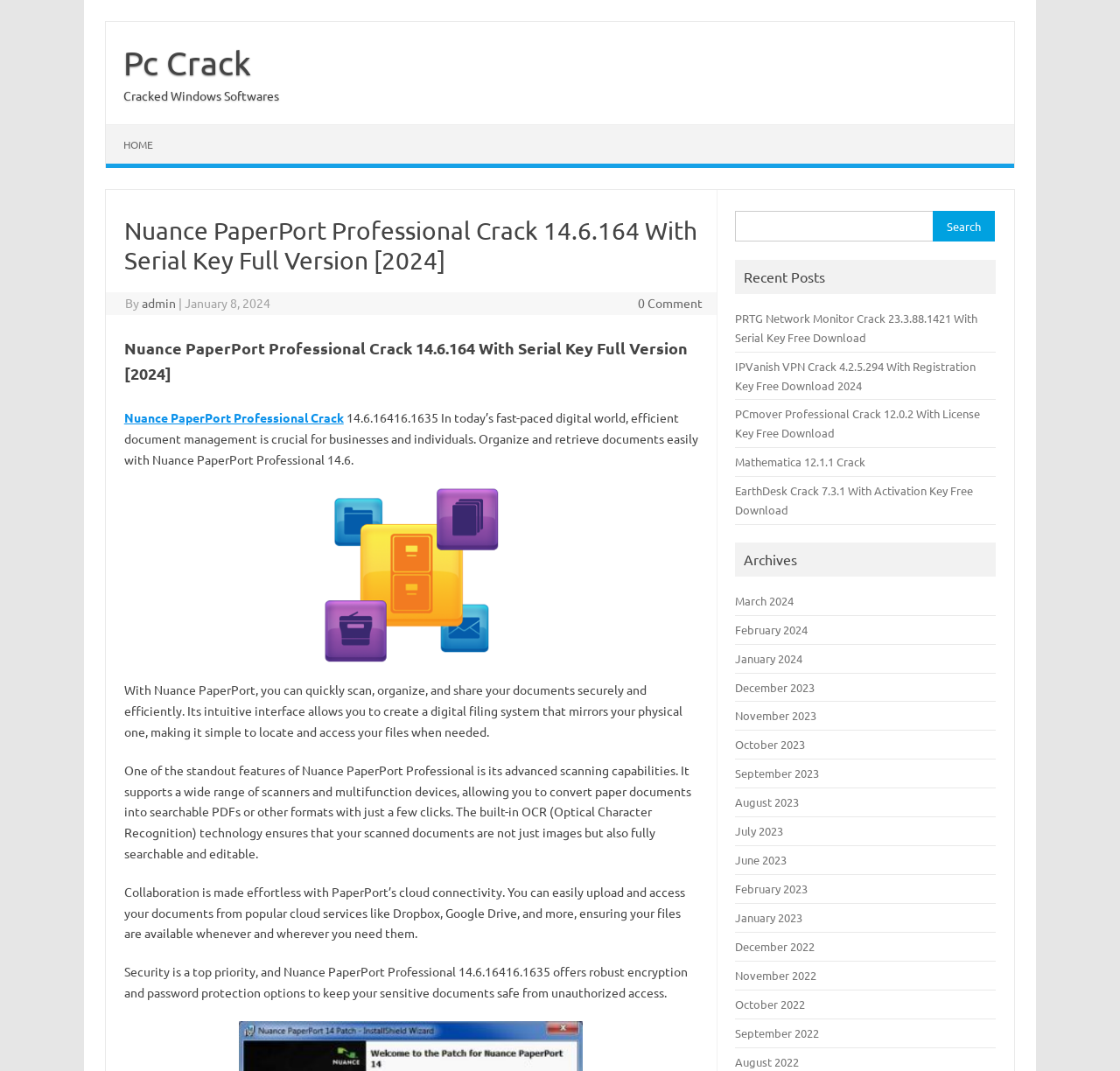Locate the bounding box for the described UI element: "Home". Ensure the coordinates are four float numbers between 0 and 1, formatted as [left, top, right, bottom].

[0.095, 0.117, 0.152, 0.153]